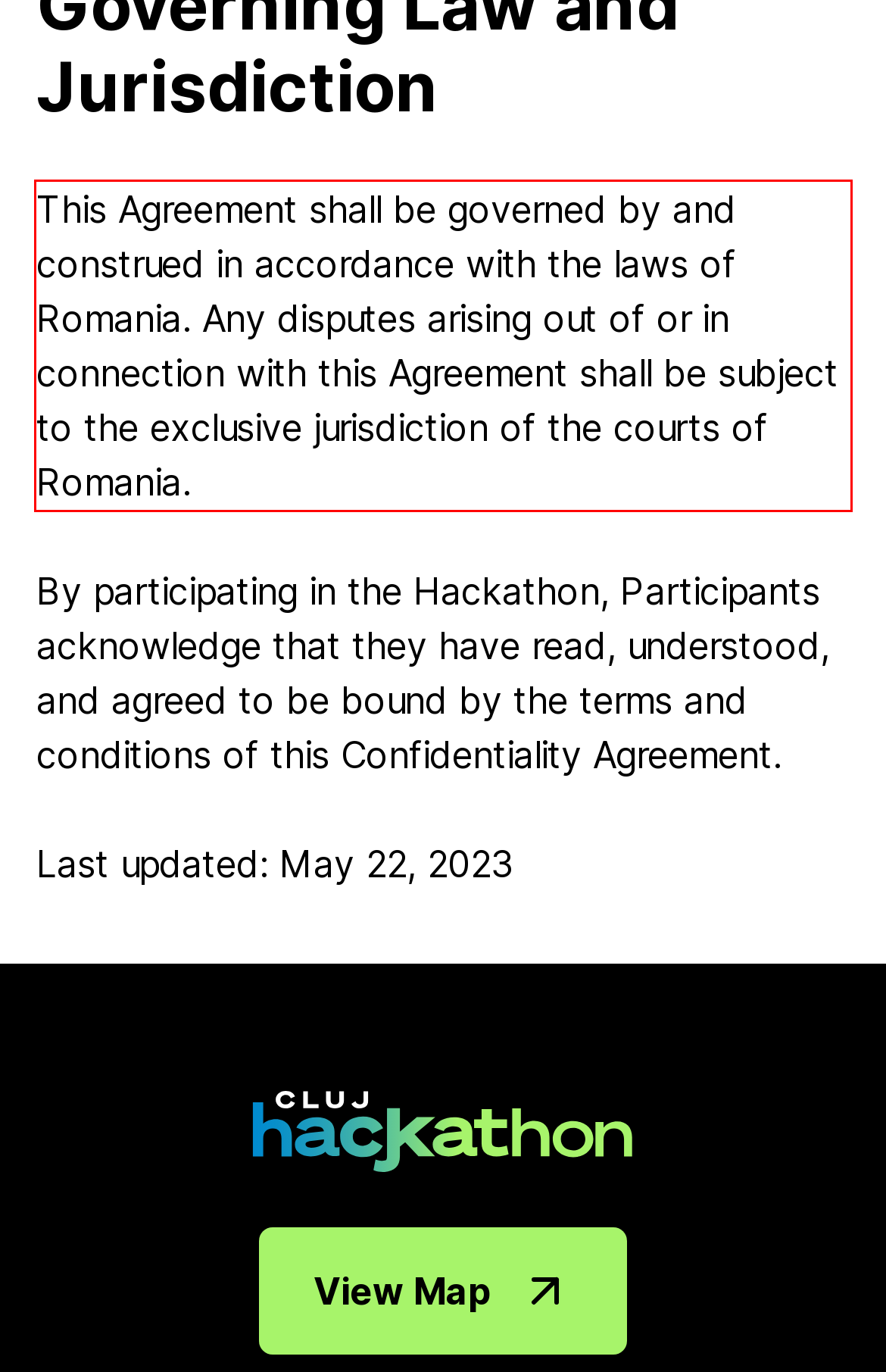Analyze the screenshot of a webpage where a red rectangle is bounding a UI element. Extract and generate the text content within this red bounding box.

This Agreement shall be governed by and construed in accordance with the laws of Romania. Any disputes arising out of or in connection with this Agreement shall be subject to the exclusive jurisdiction of the courts of Romania.